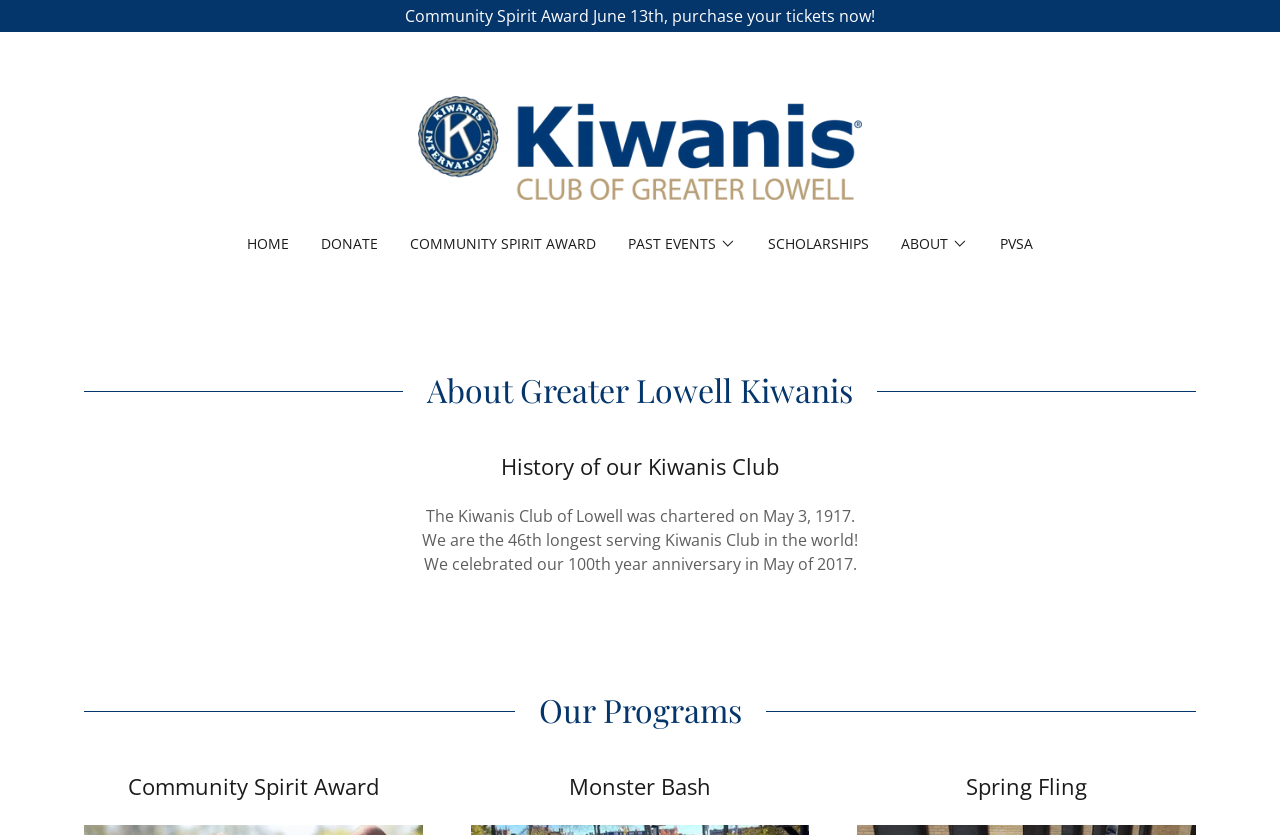Could you specify the bounding box coordinates for the clickable section to complete the following instruction: "Click the 'PAST EVENTS' button"?

[0.491, 0.278, 0.575, 0.307]